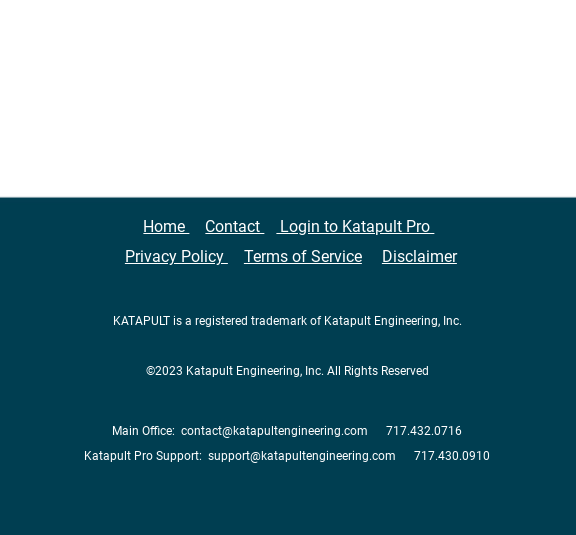Please reply with a single word or brief phrase to the question: 
What is the year of the copyright notice?

2023